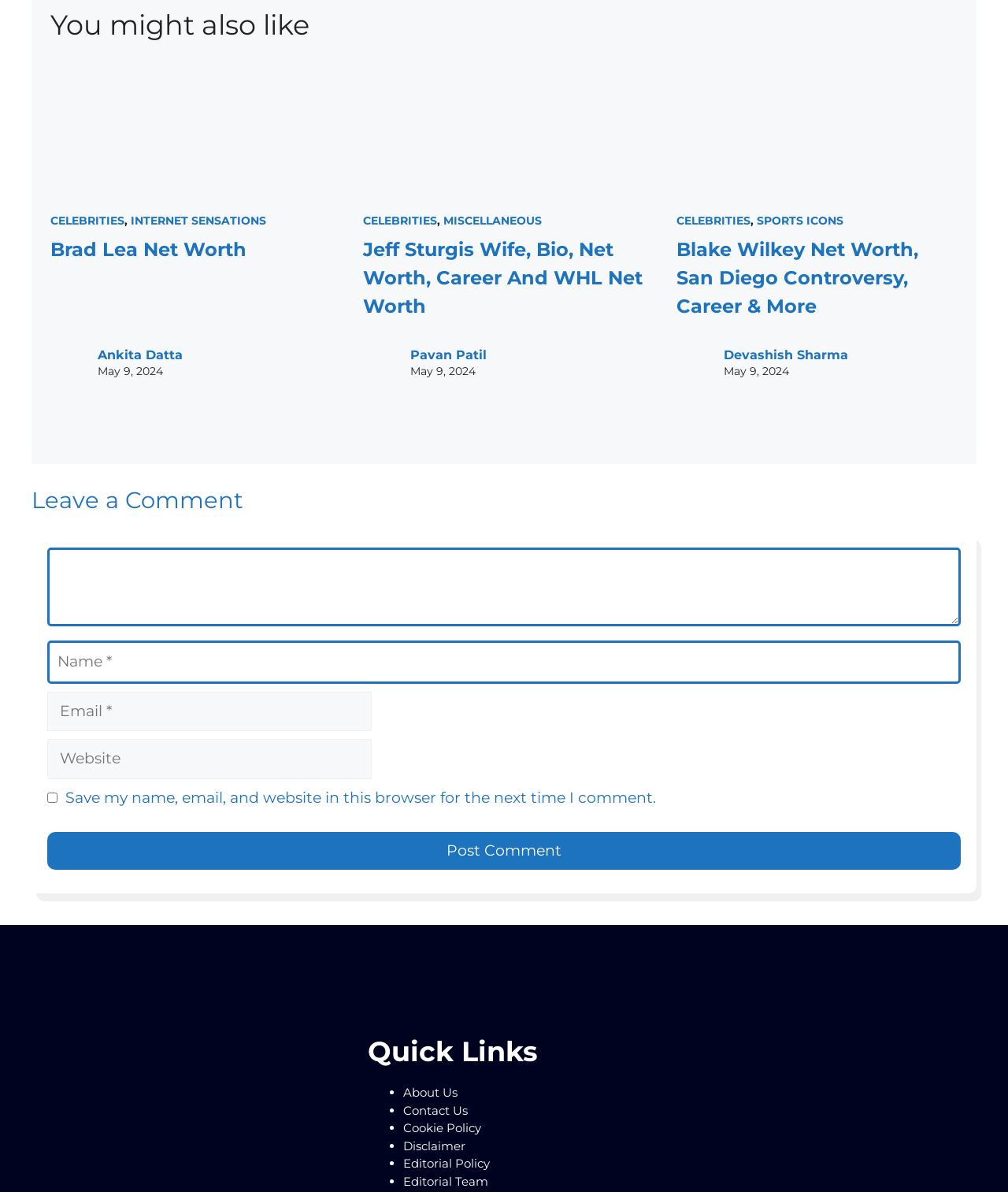Locate the bounding box coordinates for the element described below: "parent_node: Comment name="author" placeholder="Name *"". The coordinates must be four float values between 0 and 1, formatted as [left, top, right, bottom].

[0.047, 0.537, 0.953, 0.573]